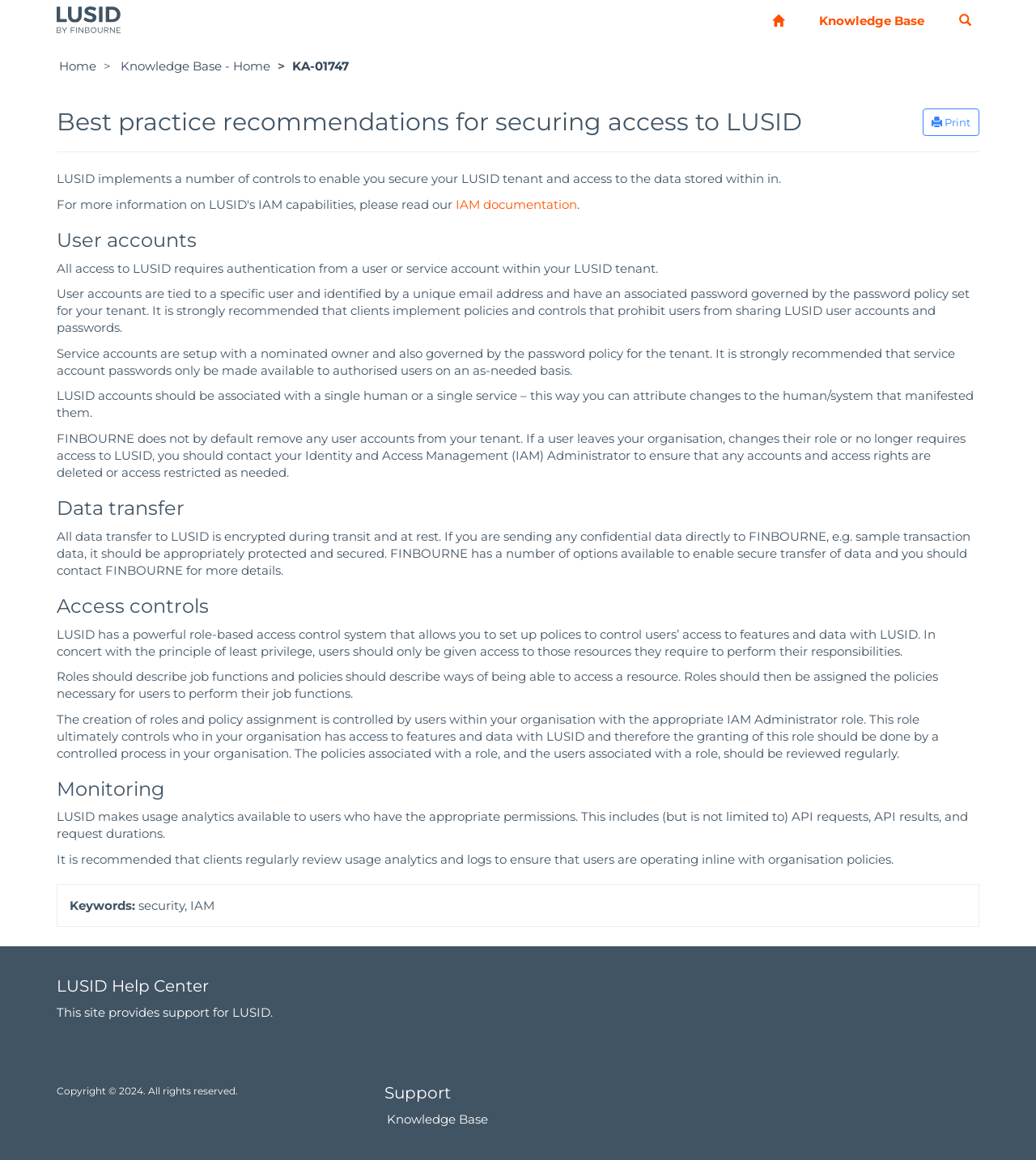Determine the bounding box coordinates of the section I need to click to execute the following instruction: "Click on 'Top 12 AI Marketing Tools to Grow Your Business in 2023'". Provide the coordinates as four float numbers between 0 and 1, i.e., [left, top, right, bottom].

None